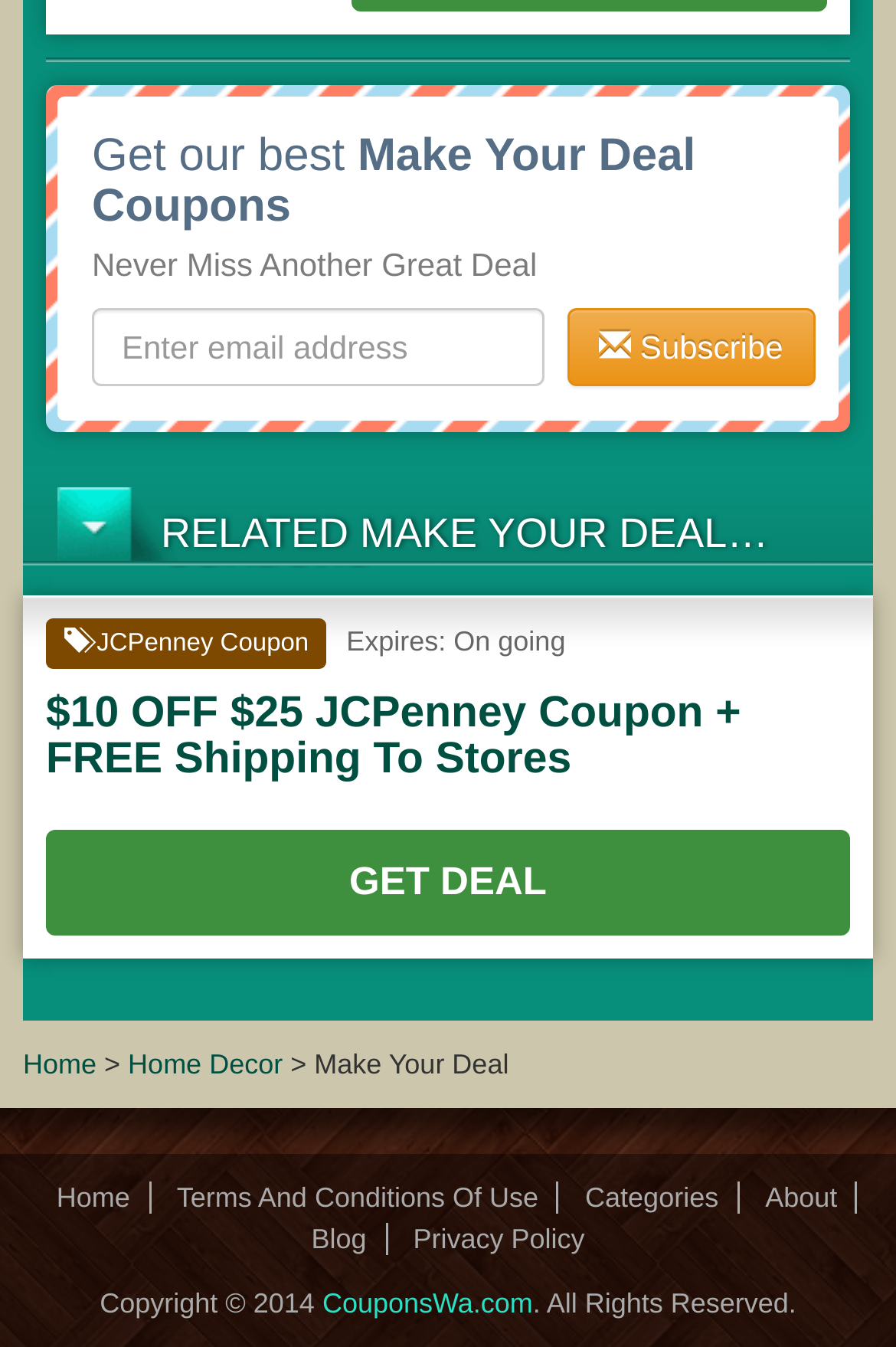What is the benefit of the JCPenney coupon?
Look at the image and respond to the question as thoroughly as possible.

The coupon is described as '$10 OFF $25 JCPenney Coupon + FREE Shipping To Stores', indicating that it provides a discount of 10 dollars on a purchase of 25 dollars or more, as well as free shipping to stores.